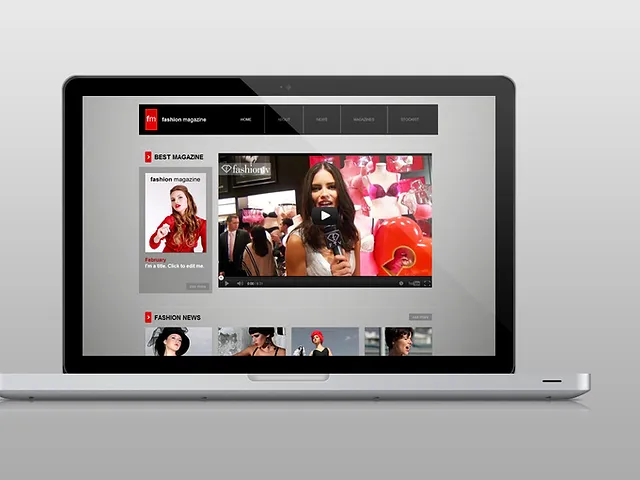Is the 'Fashion News' section a list?
Based on the screenshot, respond with a single word or phrase.

No